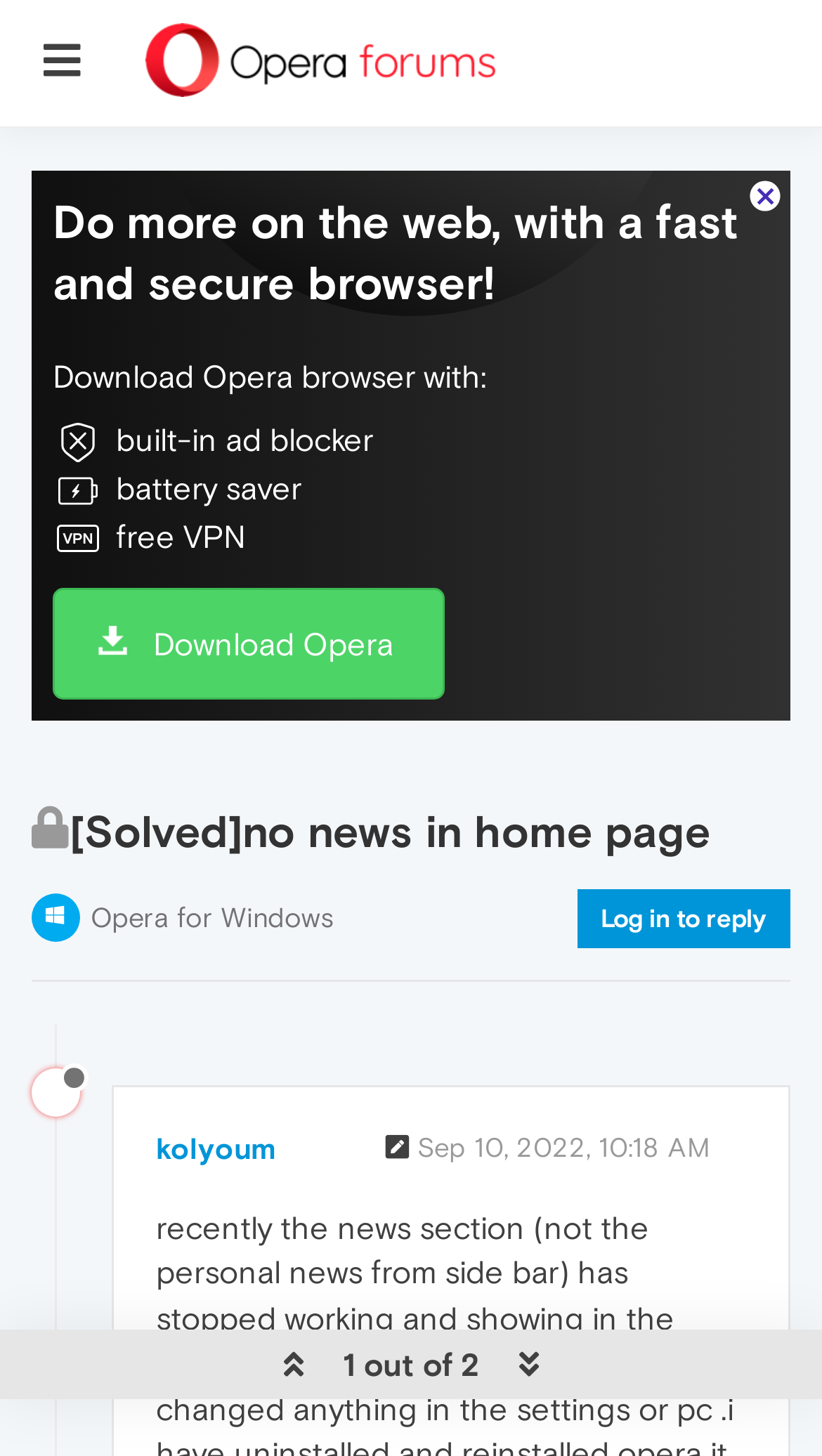Can you determine the main header of this webpage?

[Solved]no news in home page